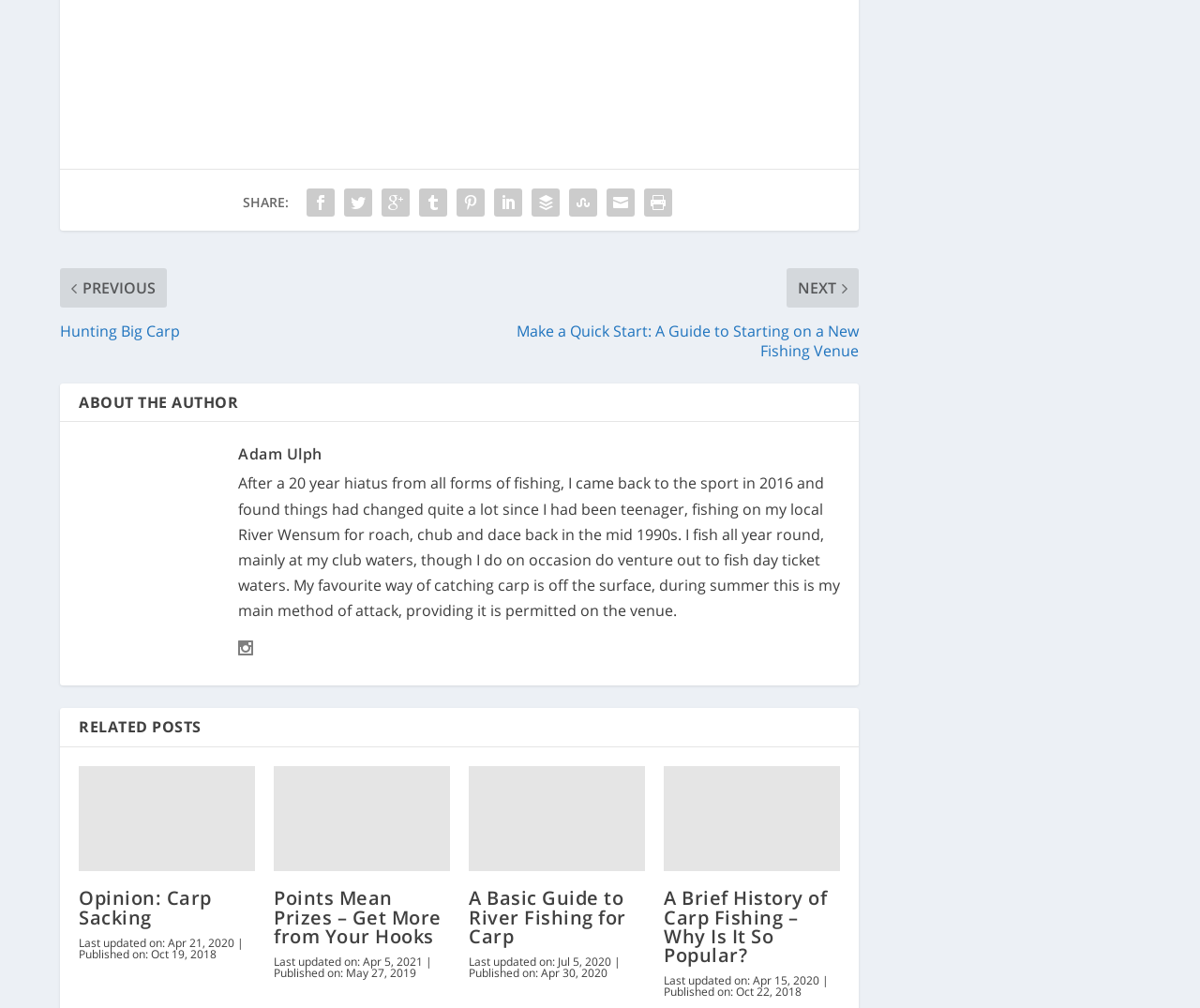Identify the bounding box coordinates for the UI element that matches this description: "title="Opinion: Carp Sacking"".

[0.066, 0.76, 0.212, 0.865]